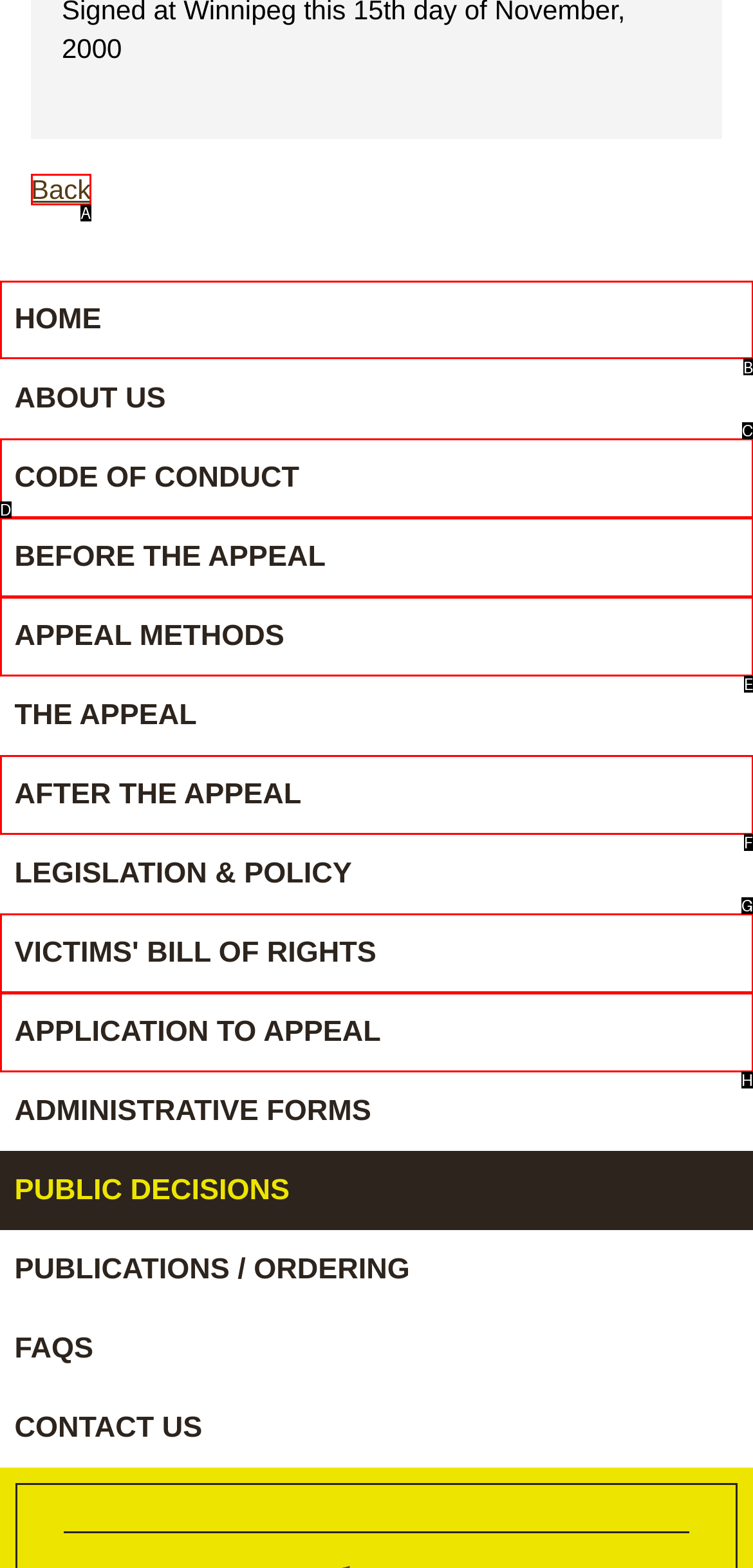Select the correct option from the given choices to perform this task: Follow TechDay on LinkedIn. Provide the letter of that option.

None